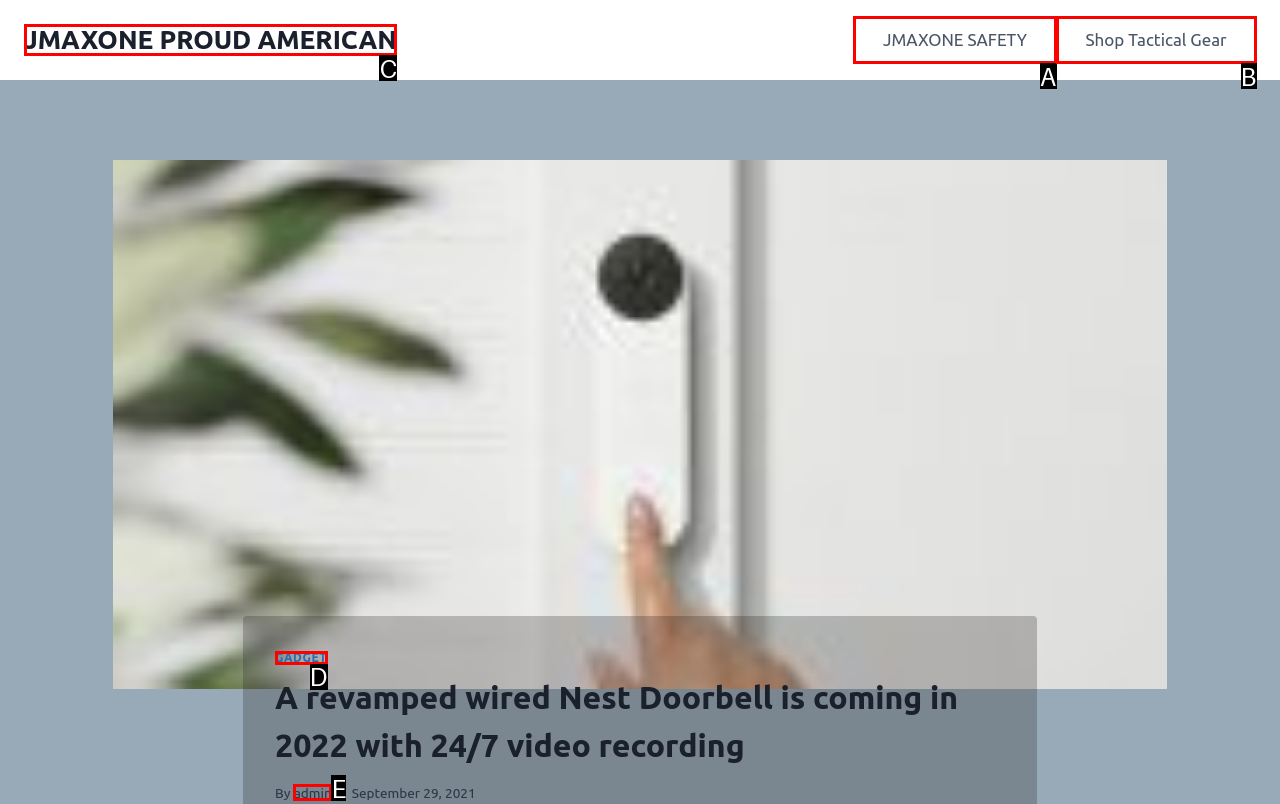Identify the option that corresponds to the description: JMAXONE SAFETY 
Provide the letter of the matching option from the available choices directly.

A